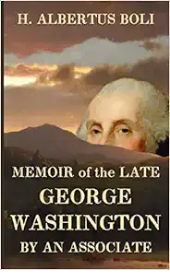Who is the author of the book?
Please respond to the question with a detailed and informative answer.

The author's name is mentioned in the caption as 'H. Albertus Boli', which suggests that the book is written from the perspective of an associate of George Washington.